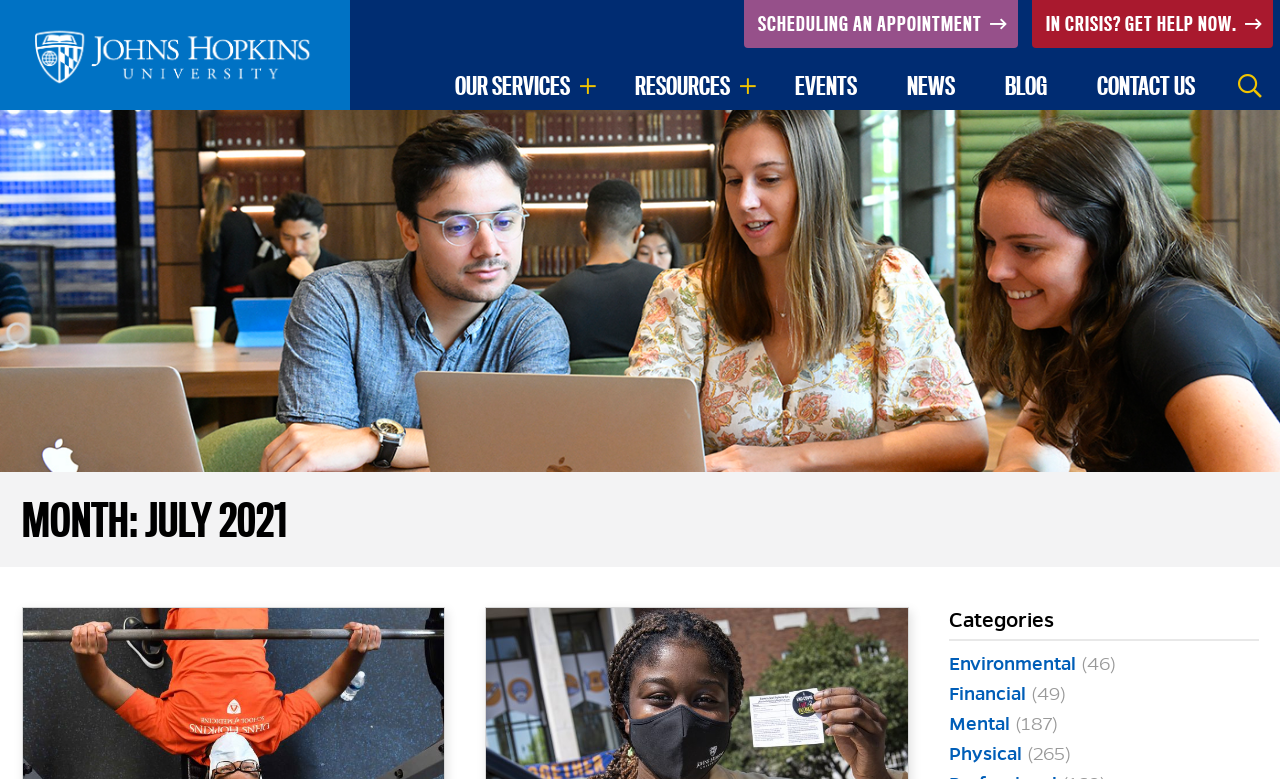Give the bounding box coordinates for the element described by: "In Crisis? Get Help Now.".

[0.806, 0.0, 0.995, 0.061]